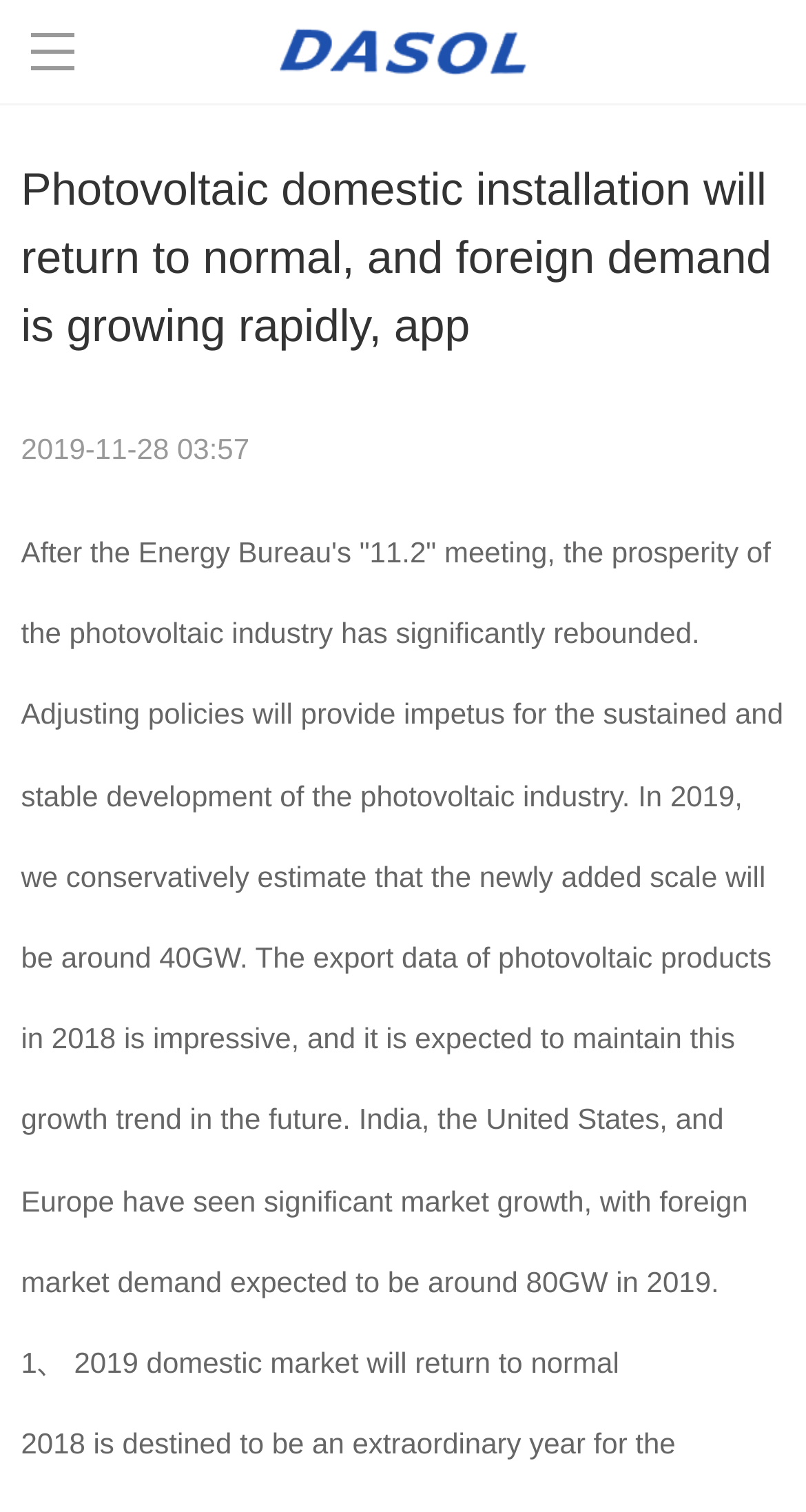Extract the bounding box of the UI element described as: "Contact Us".

[0.041, 0.42, 0.959, 0.488]